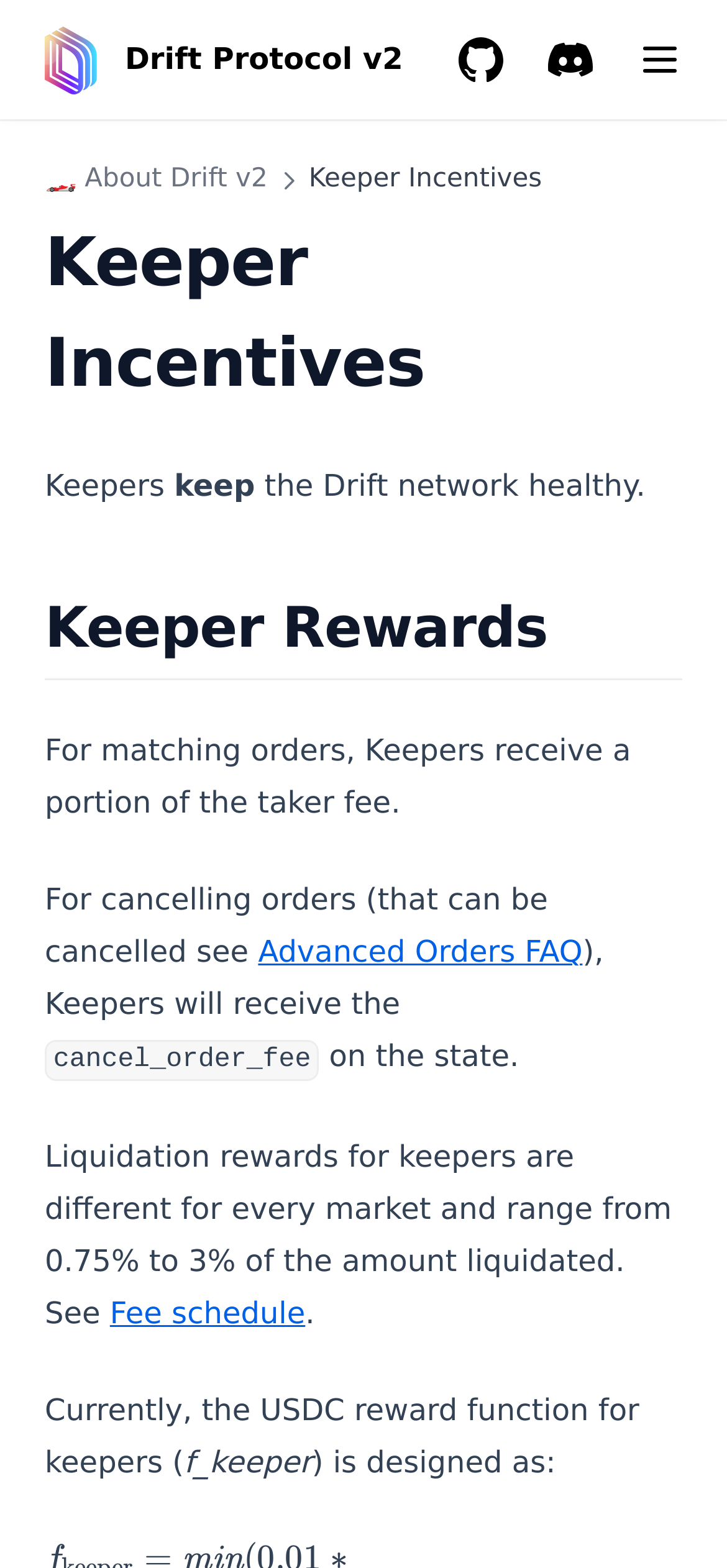Specify the bounding box coordinates of the area to click in order to execute this command: 'Click on the 'Wallet Setup' button'. The coordinates should consist of four float numbers ranging from 0 to 1, and should be formatted as [left, top, right, bottom].

[0.103, 0.027, 0.928, 0.067]